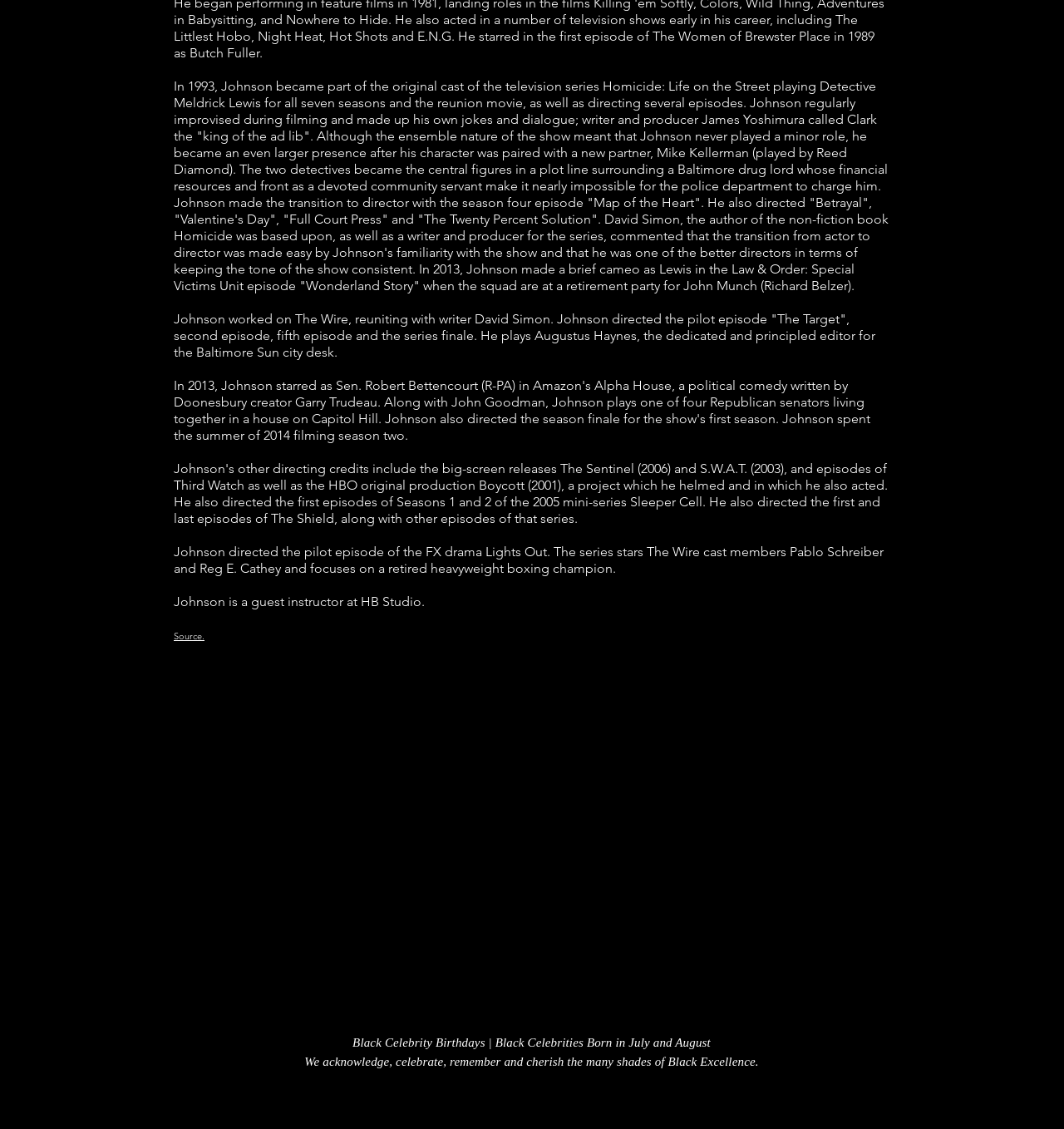Please specify the bounding box coordinates in the format (top-left x, top-left y, bottom-right x, bottom-right y), with all values as floating point numbers between 0 and 1. Identify the bounding box of the UI element described by: aria-label="Twitter"

[0.408, 0.971, 0.438, 1.0]